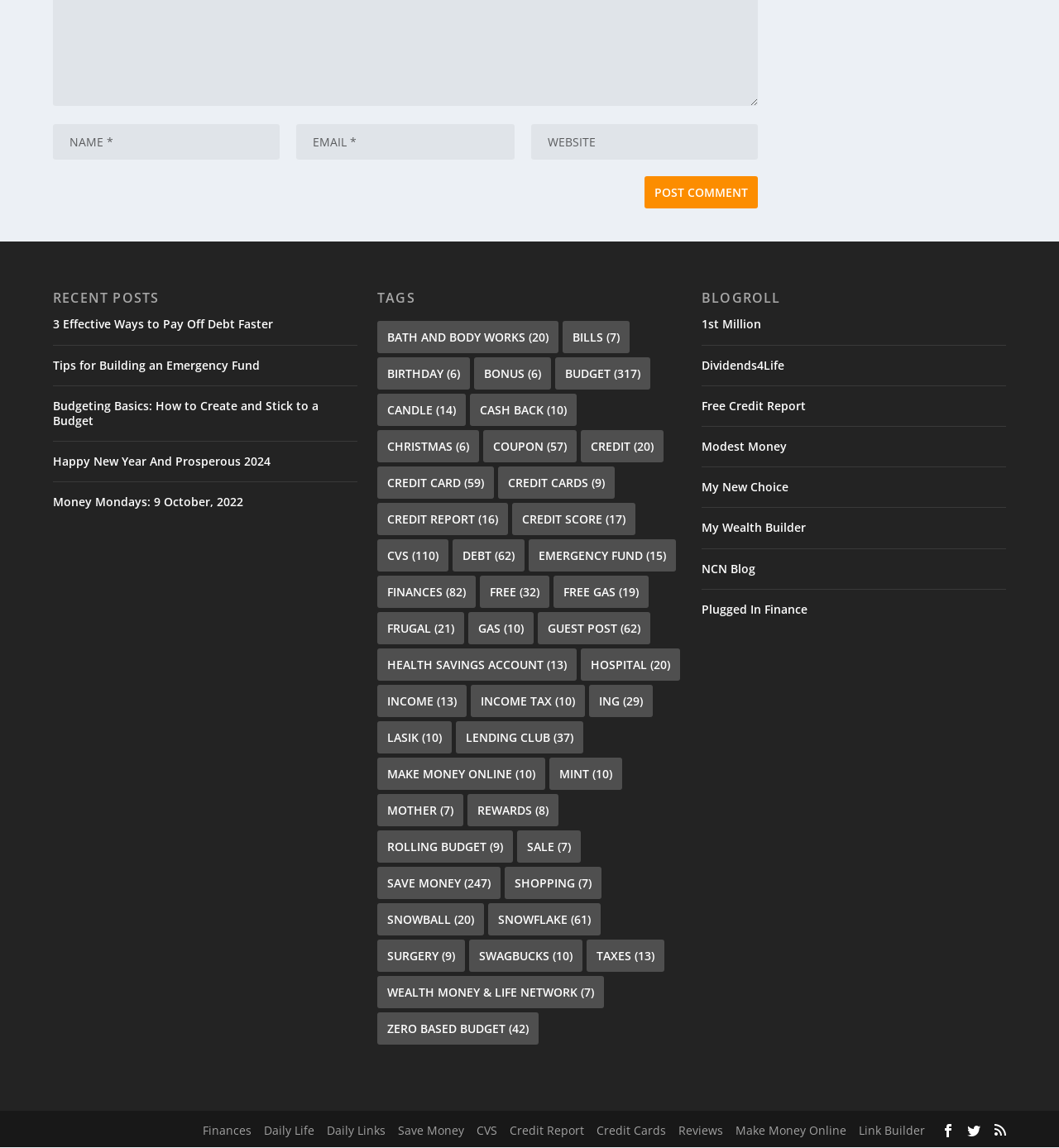Please determine the bounding box coordinates of the element's region to click for the following instruction: "Check the 'CVS' link".

[0.356, 0.46, 0.423, 0.489]